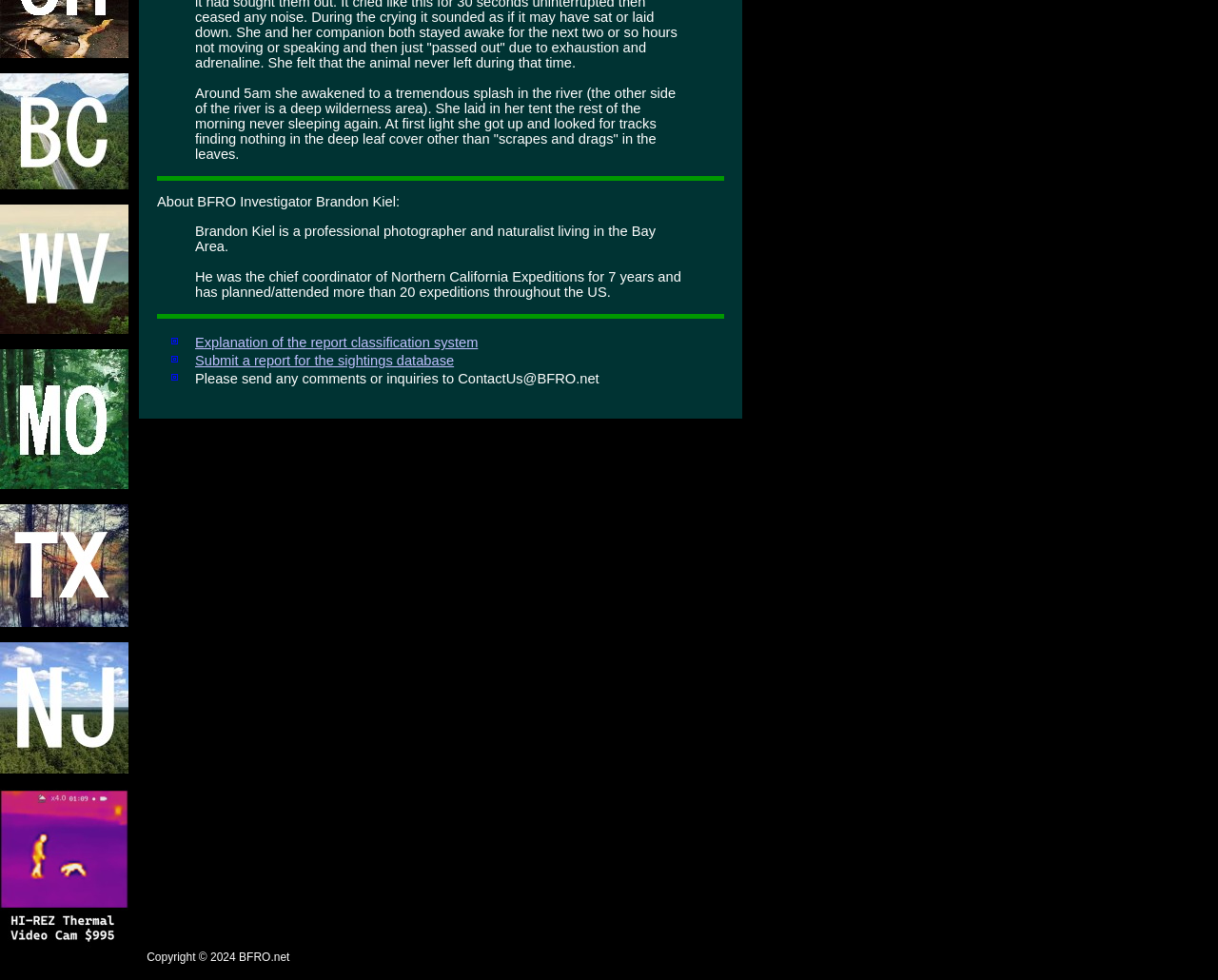Use a single word or phrase to answer the question: What is the email address to send comments or inquiries?

ContactUs@BFRO.net